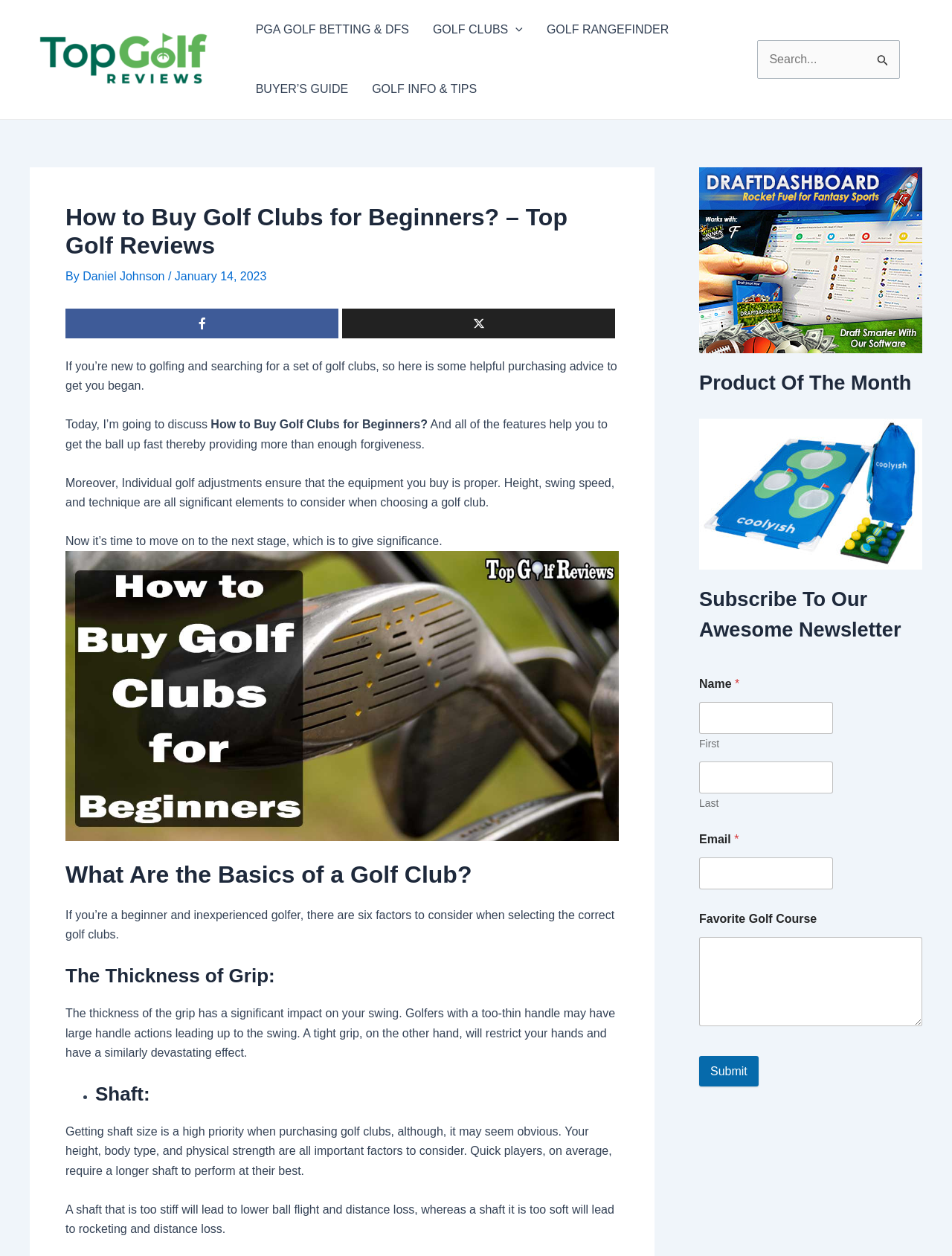Locate the bounding box of the UI element with the following description: "GOLF INFO & TIPS".

[0.378, 0.047, 0.513, 0.095]